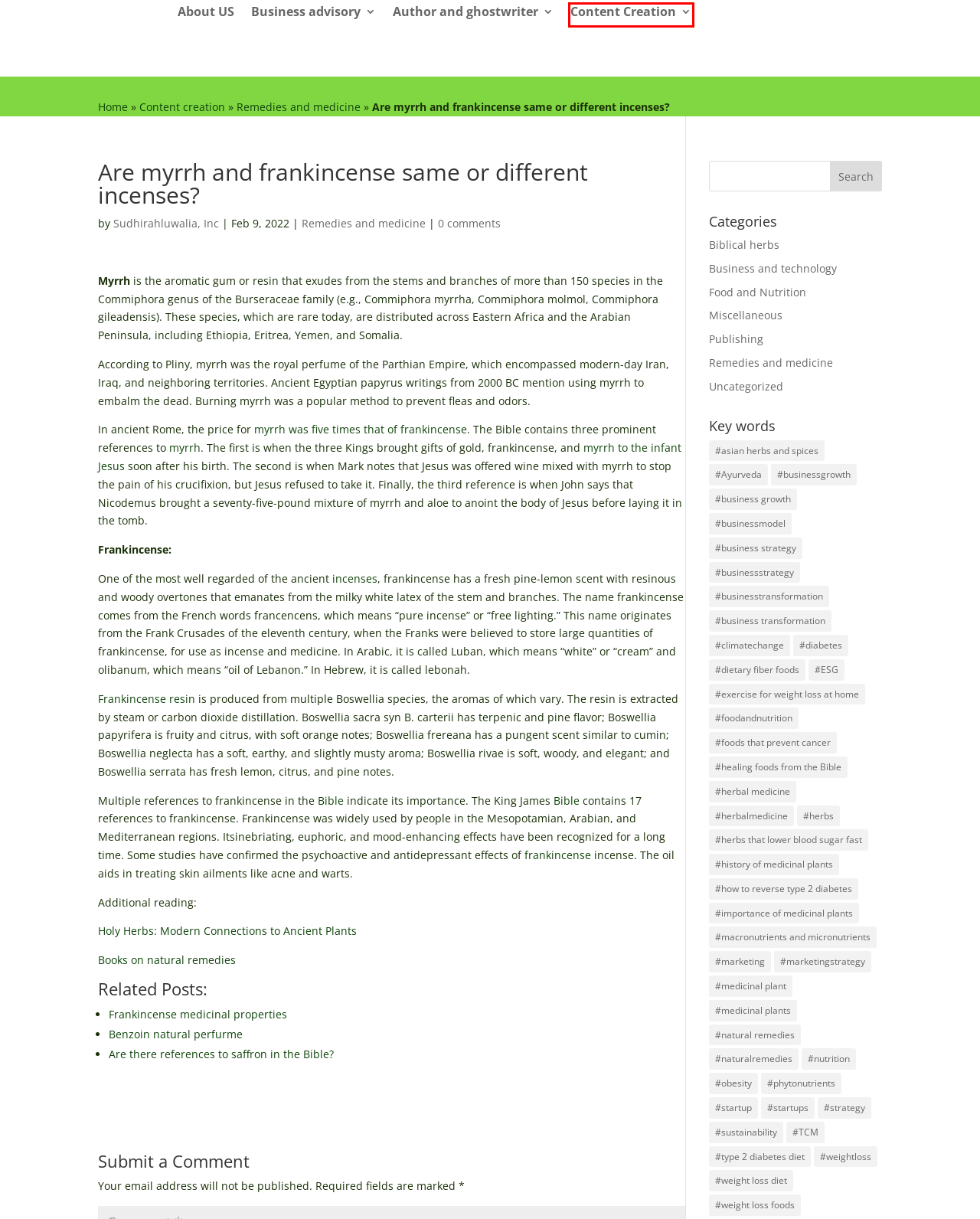You have a screenshot showing a webpage with a red bounding box around a UI element. Choose the webpage description that best matches the new page after clicking the highlighted element. Here are the options:
A. Frankincense medicinal properties - Sudhirahluwalia, Inc
B. Biblical herbs Archives - Sudhirahluwalia, Inc
C. #dietary fiber foods Archives - Sudhirahluwalia, Inc
D. #herbs Archives - Sudhirahluwalia, Inc
E. #businessstrategy Archives - Sudhirahluwalia, Inc
F. Author and ghostwriter - Sudhirahluwalia, Inc
G. Content Creation - Sudhirahluwalia, Inc
H. Myrrh medicinal properties - Sudhirahluwalia, Inc

G